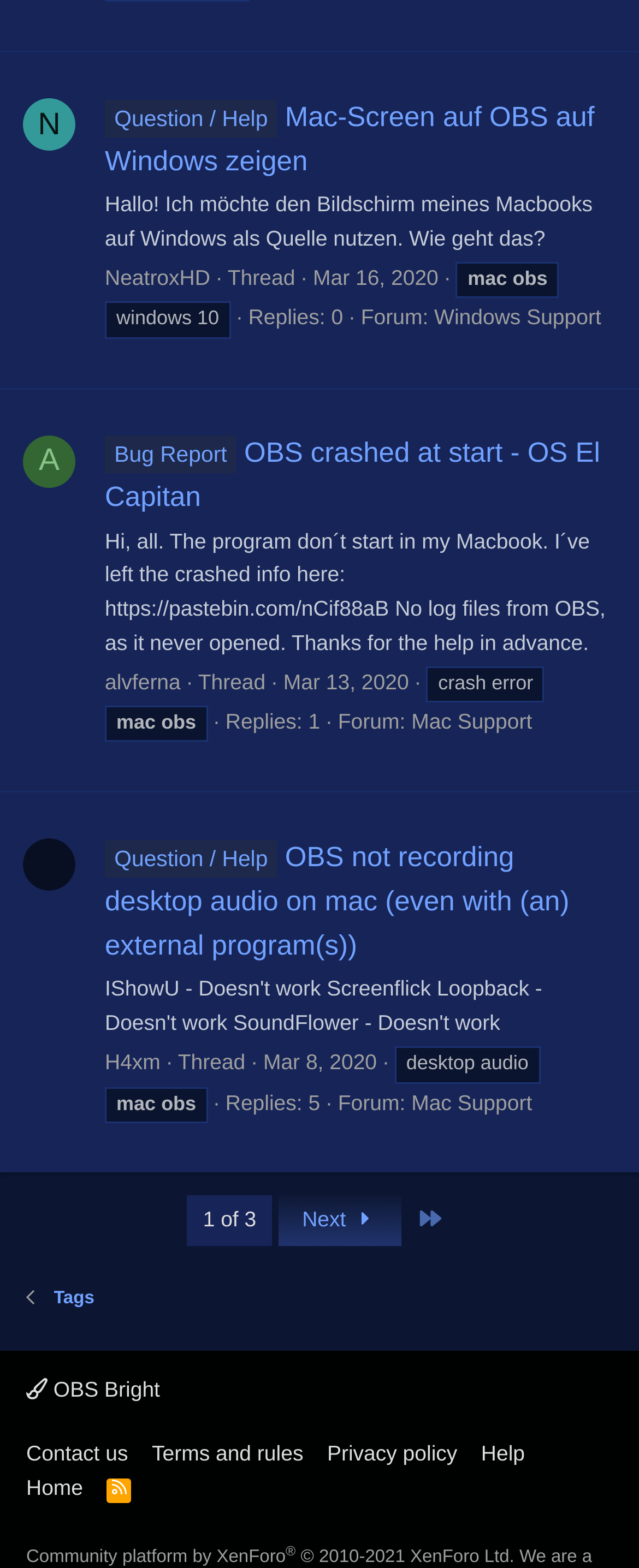Determine the bounding box coordinates for the HTML element described here: "H4xm".

[0.164, 0.67, 0.251, 0.685]